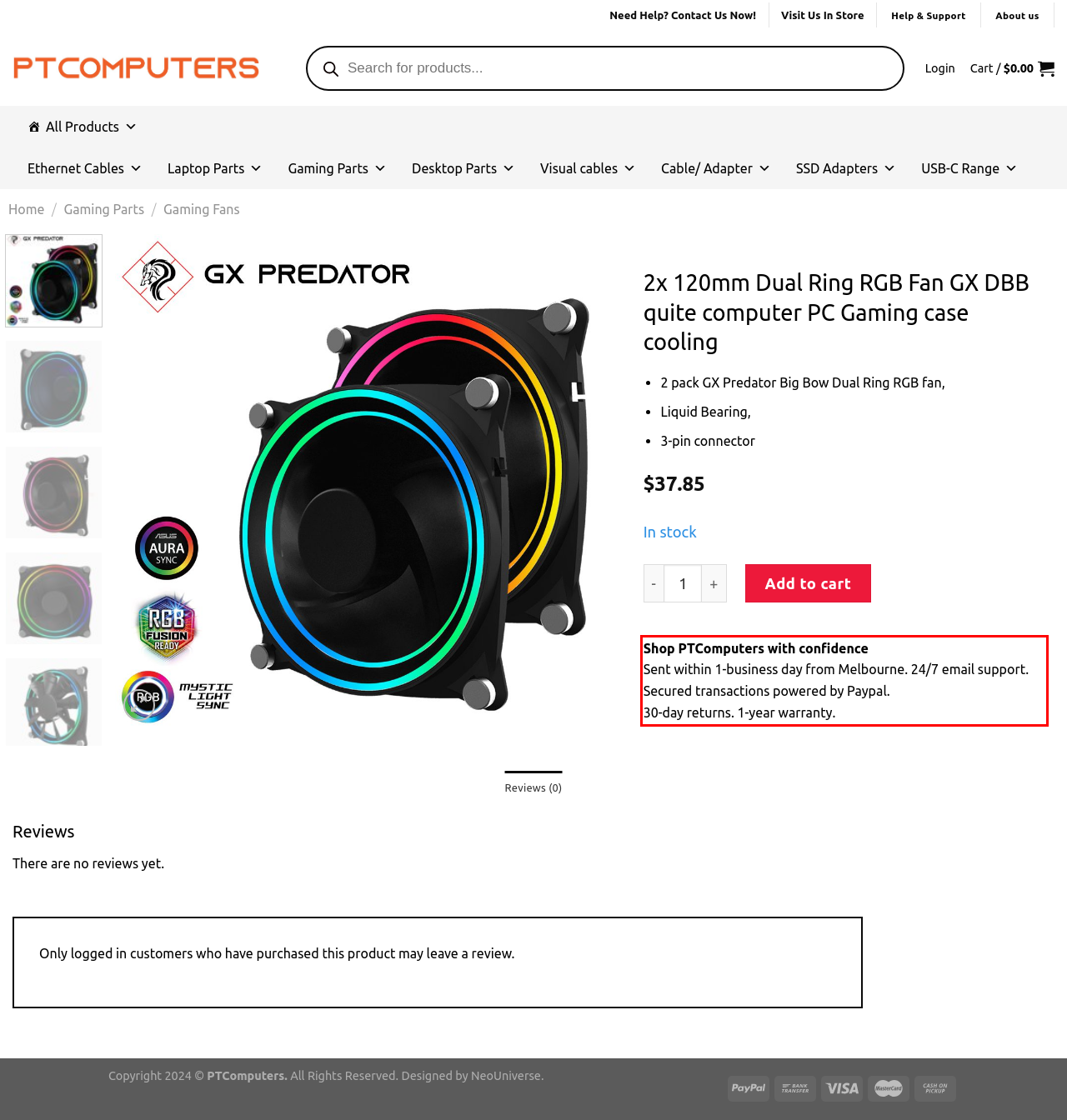Please take the screenshot of the webpage, find the red bounding box, and generate the text content that is within this red bounding box.

Shop PTComputers with confidence Sent within 1-business day from Melbourne. 24/7 email support. Secured transactions powered by Paypal. 30-day returns. 1-year warranty.